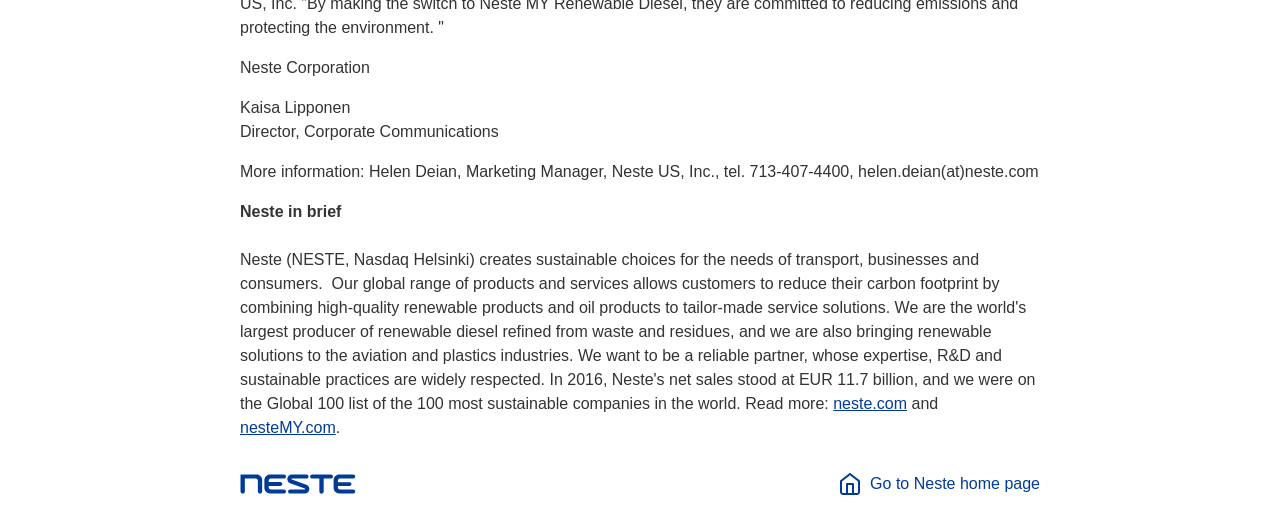What is the phone number of Helen Deian?
Please use the image to provide an in-depth answer to the question.

The phone number of Helen Deian is mentioned in the text as 'tel. 713-407-4400'.